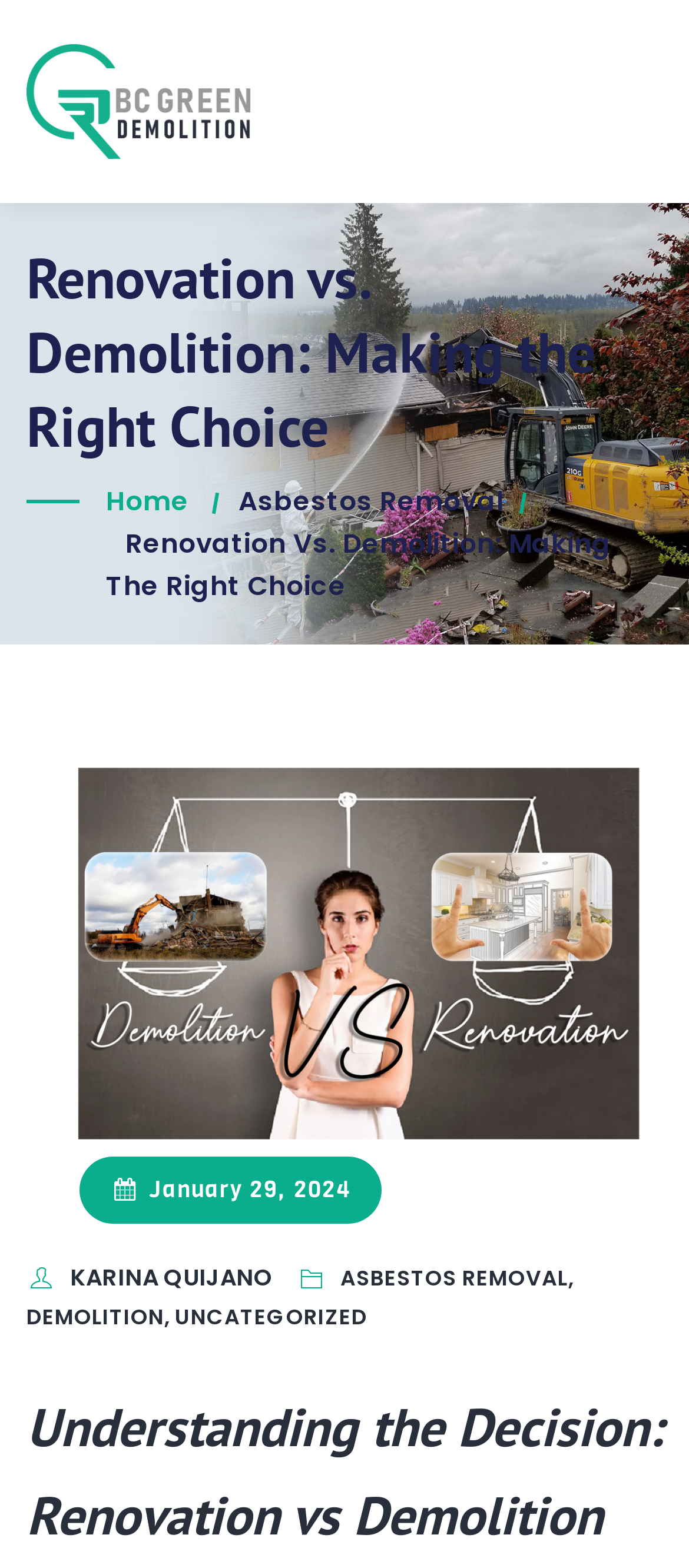Given the description "asbestos removal", determine the bounding box of the corresponding UI element.

[0.346, 0.307, 0.736, 0.331]